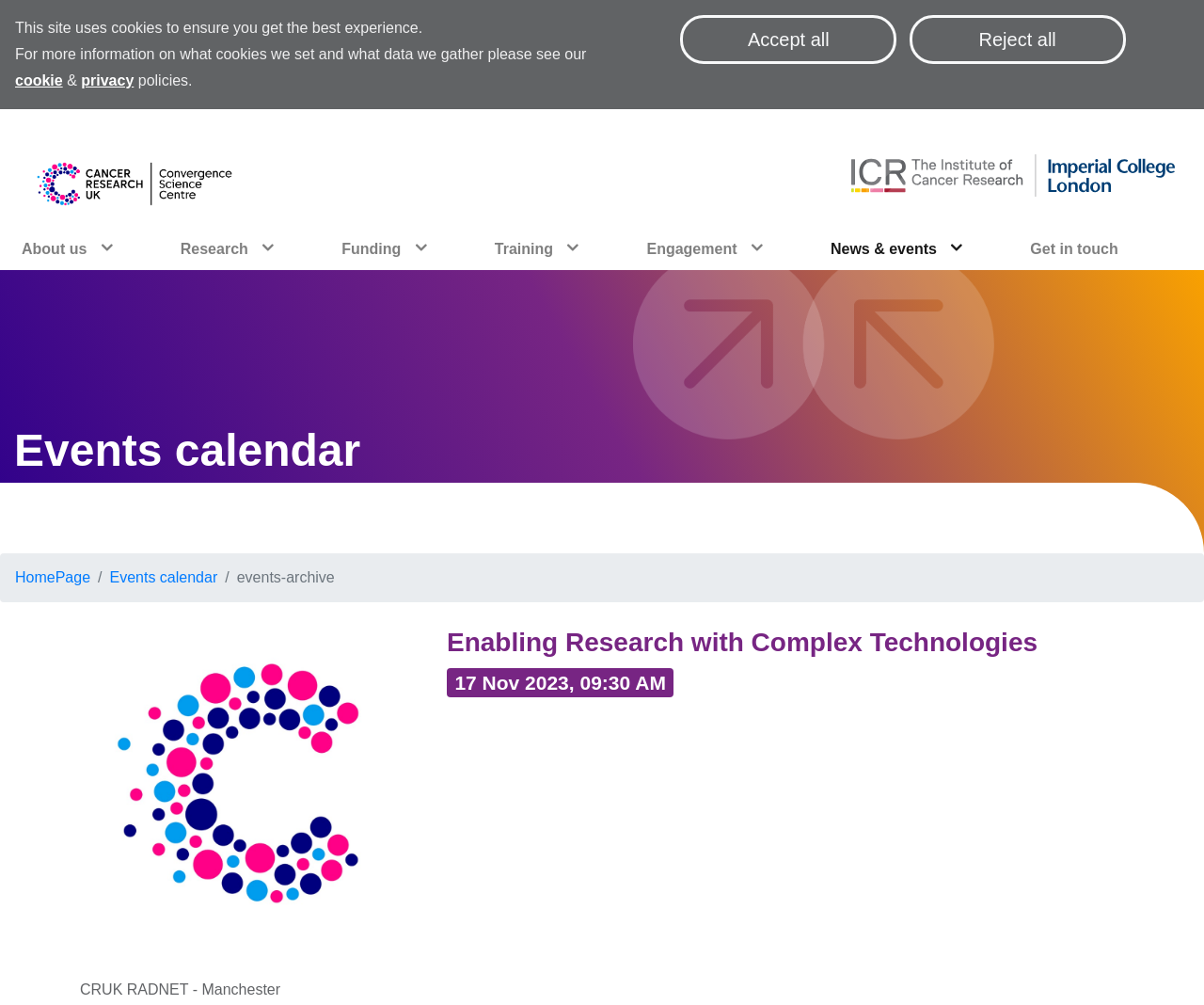Can you identify the bounding box coordinates of the clickable region needed to carry out this instruction: 'Go to the HomePage'? The coordinates should be four float numbers within the range of 0 to 1, stated as [left, top, right, bottom].

[0.012, 0.566, 0.075, 0.582]